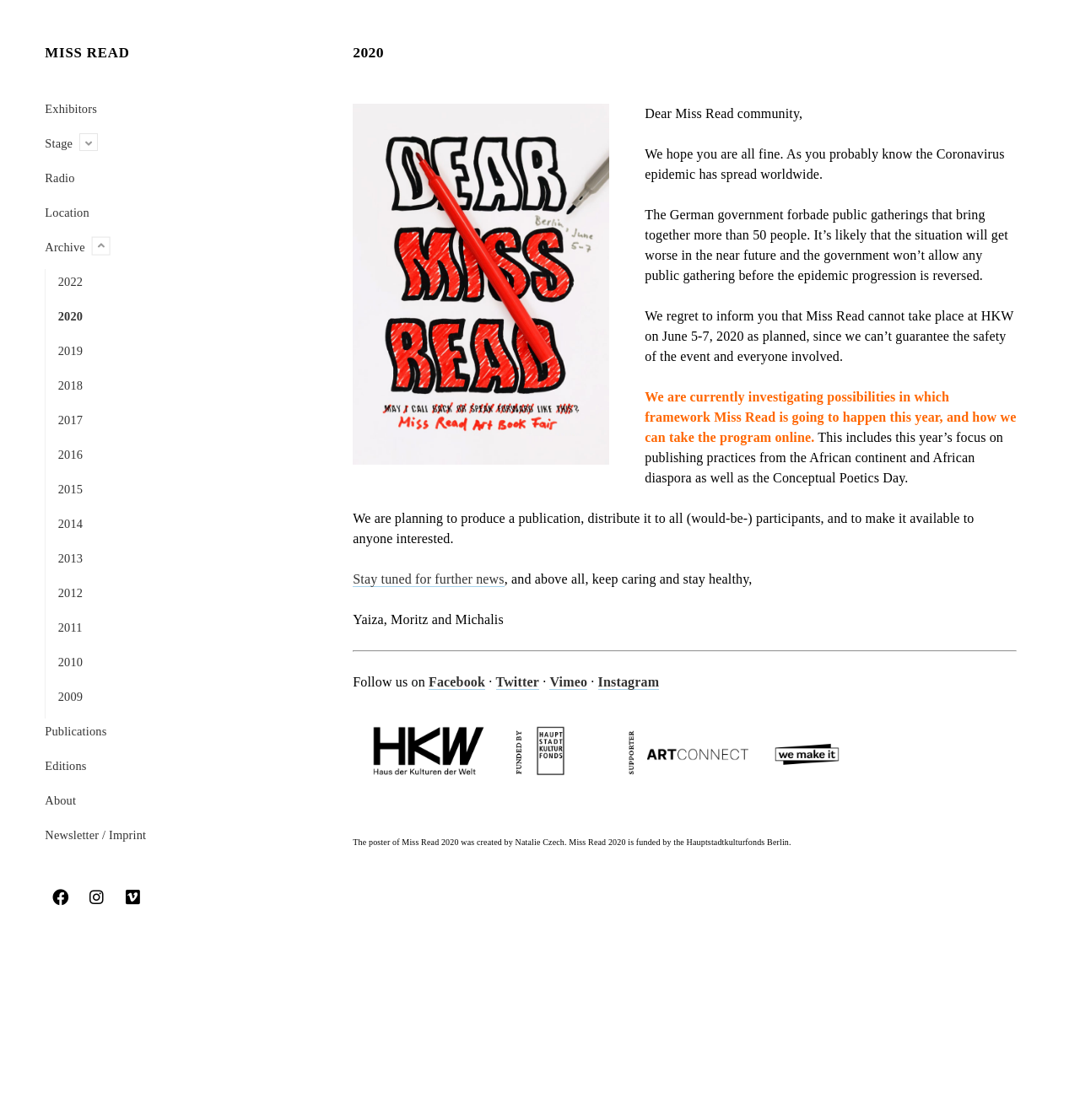Determine the bounding box coordinates of the clickable region to carry out the instruction: "Open the menu".

[0.074, 0.119, 0.09, 0.135]